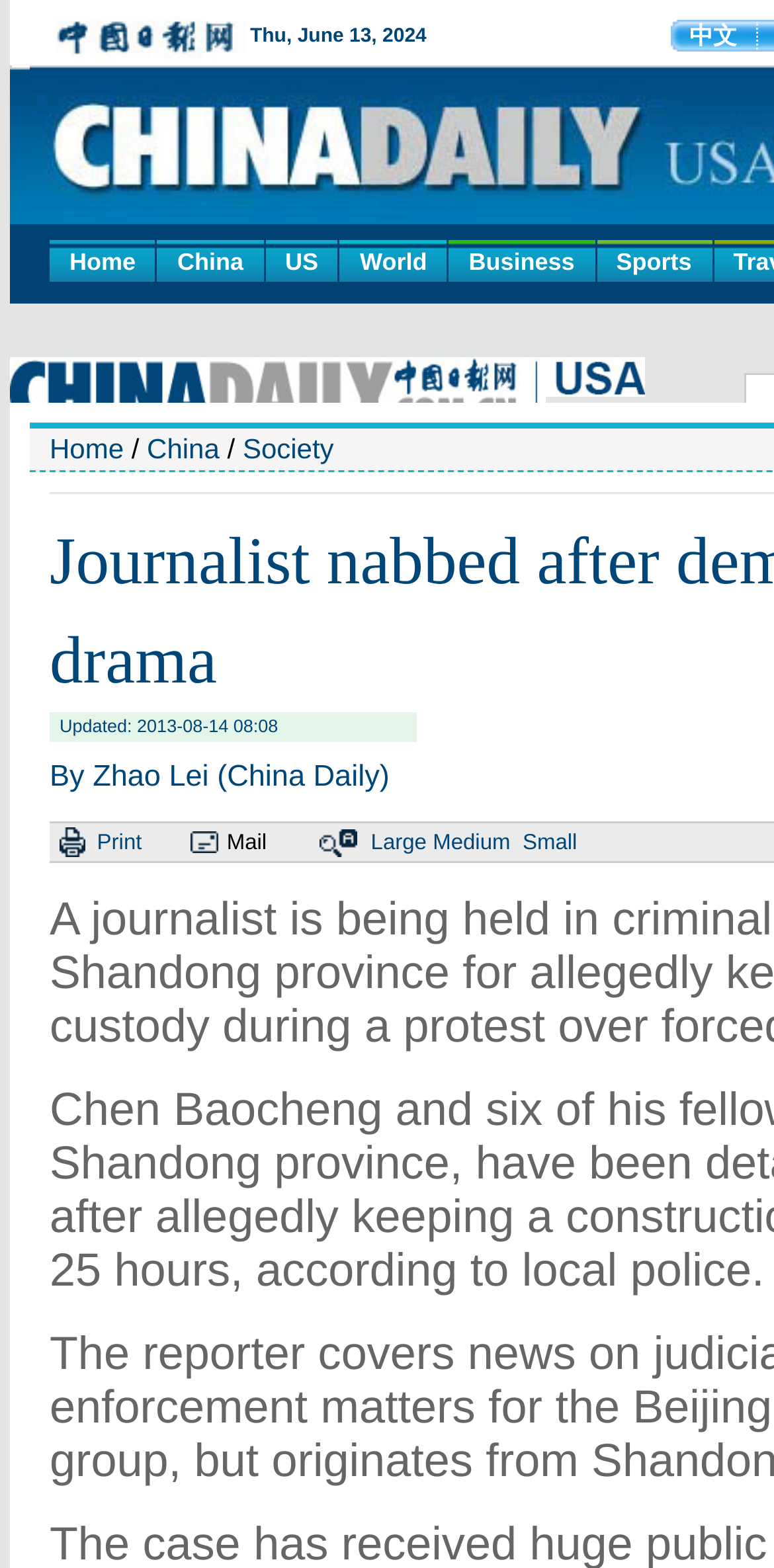Find the bounding box coordinates of the clickable area that will achieve the following instruction: "view China news".

[0.203, 0.153, 0.34, 0.18]